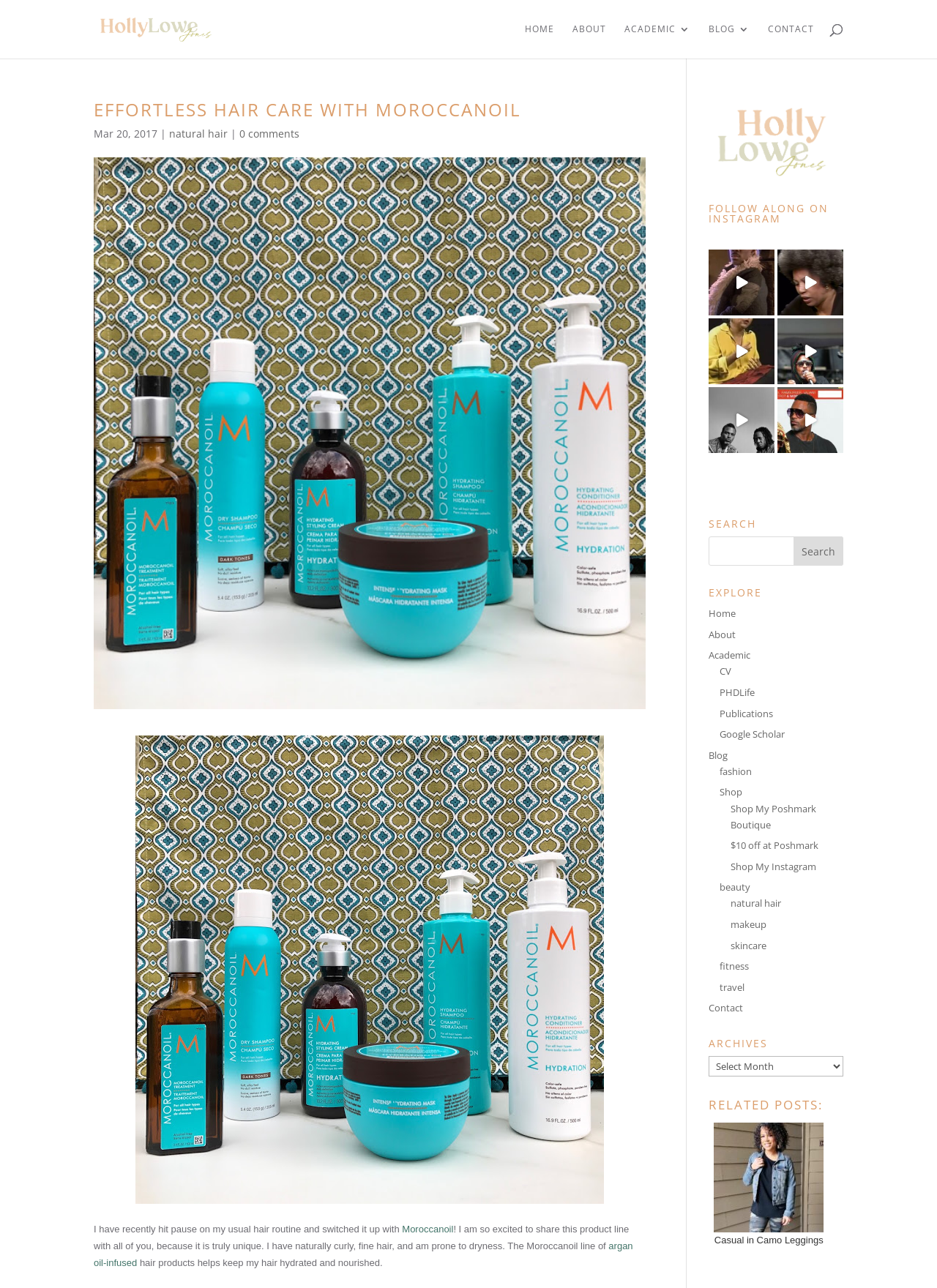How many navigation menu items are there?
Give a one-word or short phrase answer based on the image.

6